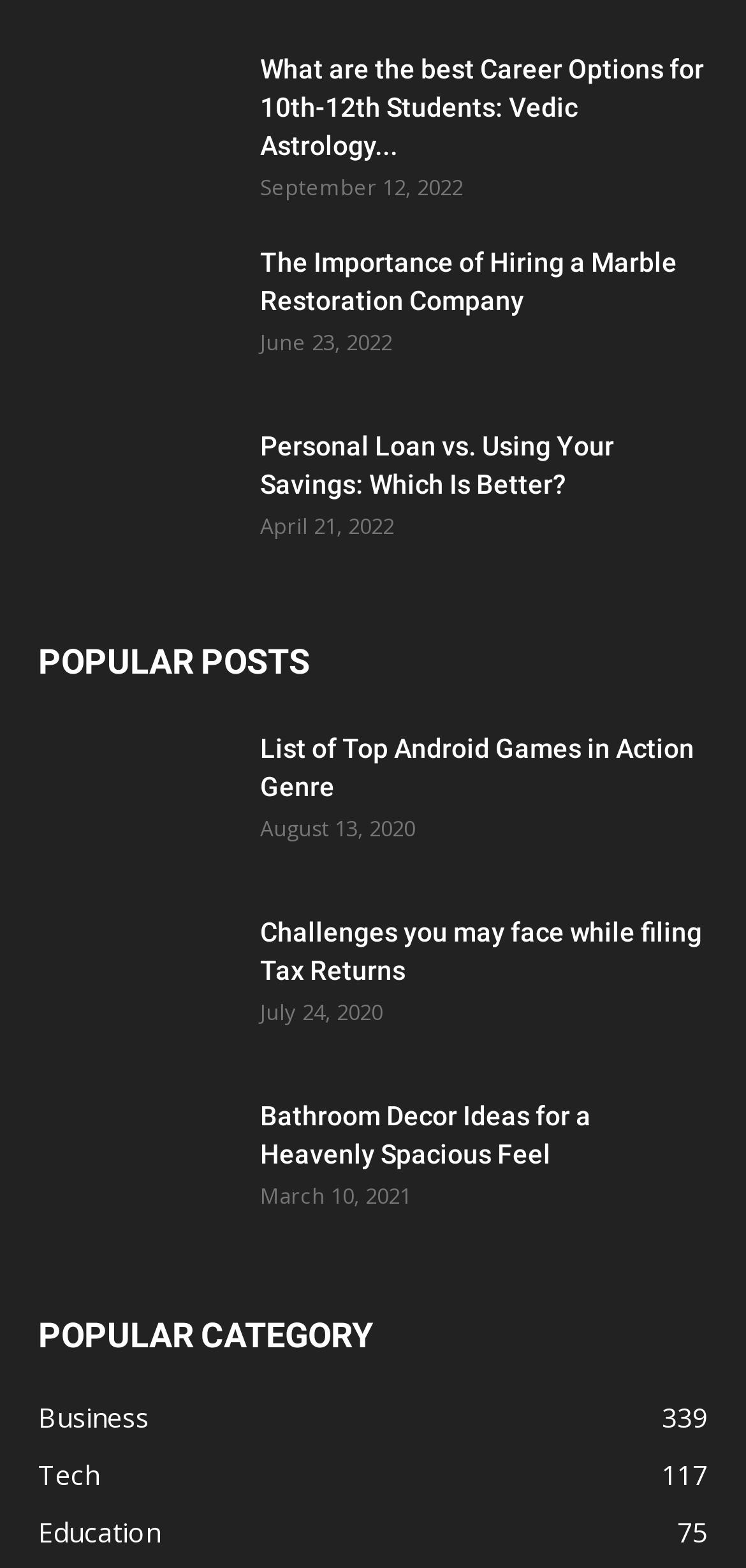Provide a one-word or short-phrase response to the question:
What is the topic of the first article?

Career Options